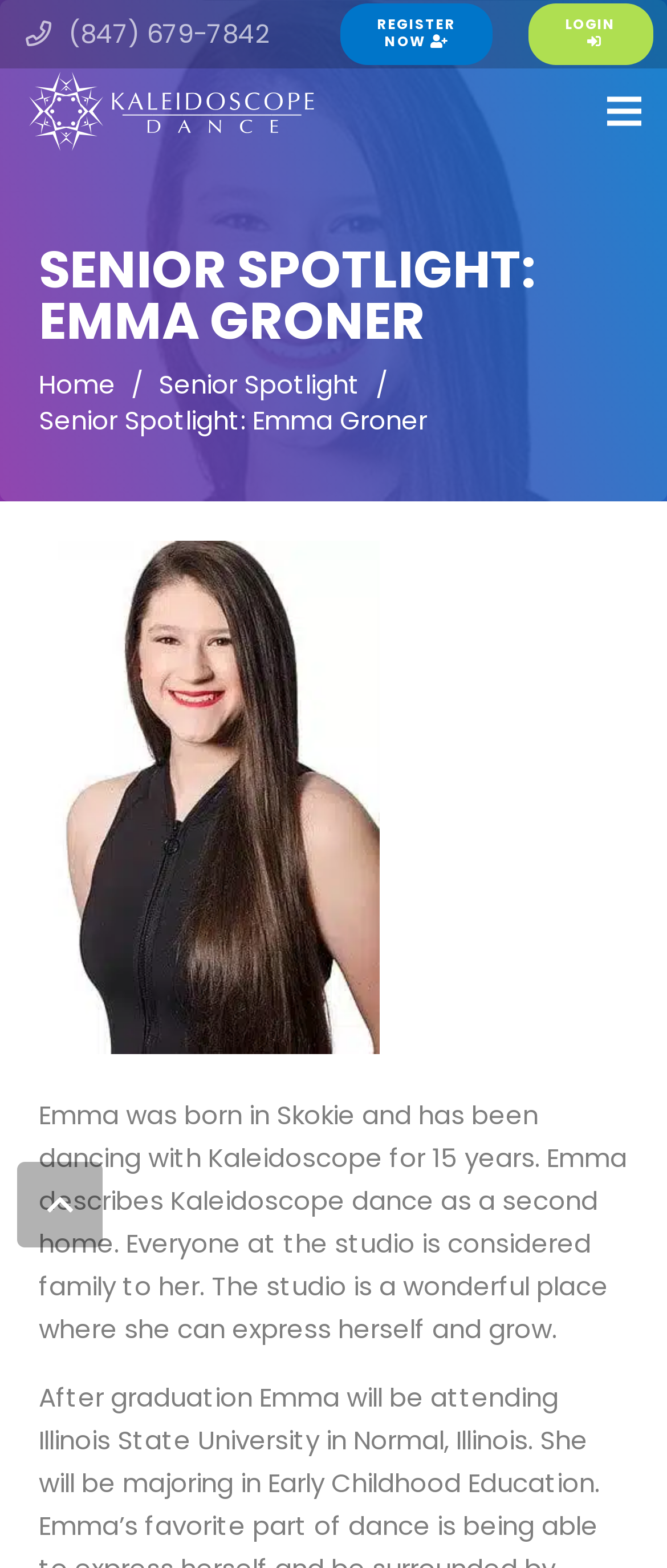Please answer the following question using a single word or phrase: 
What is the phone number on the webpage?

(847) 679-7842